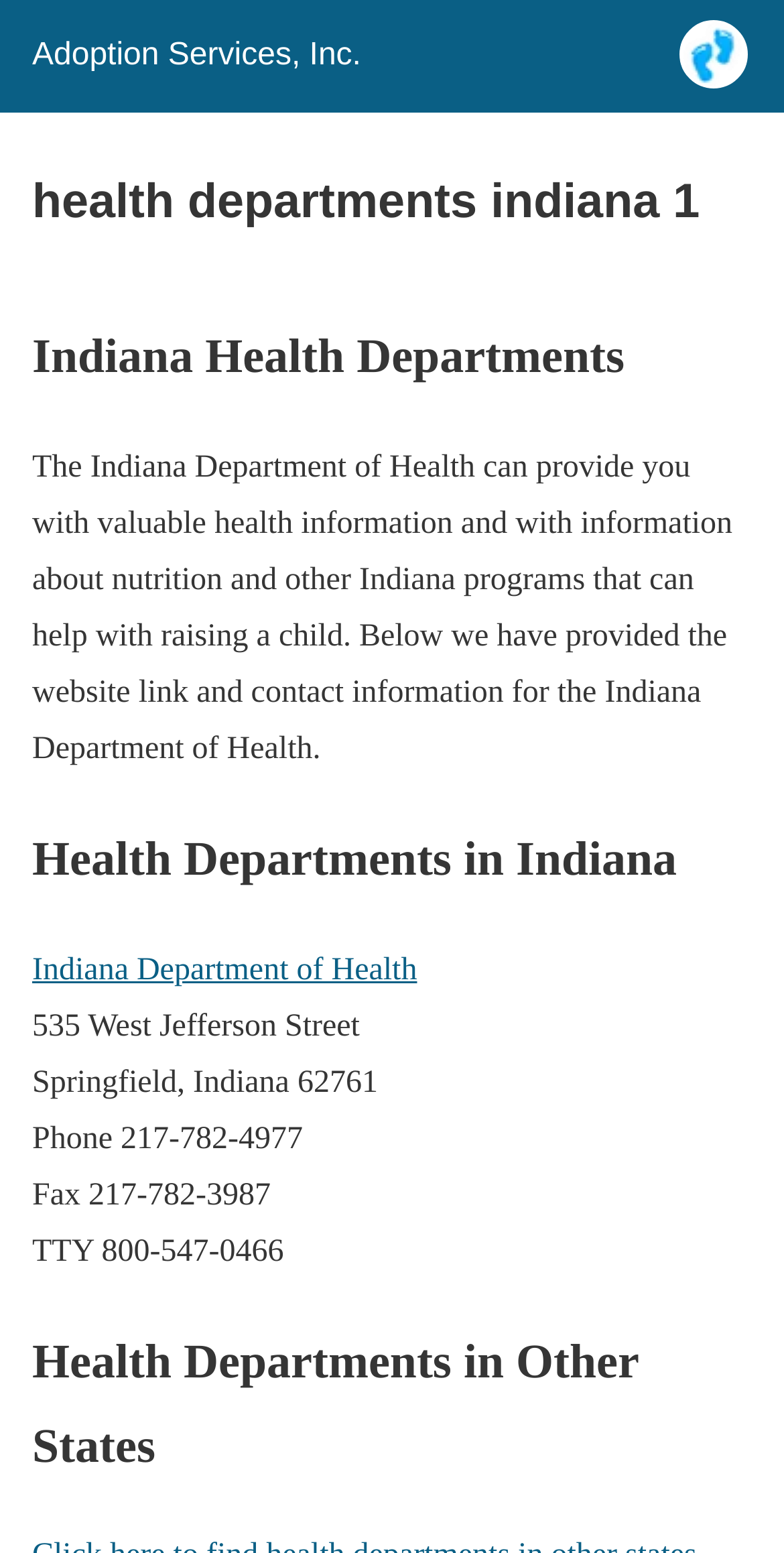Provide the text content of the webpage's main heading.

health departments indiana 1